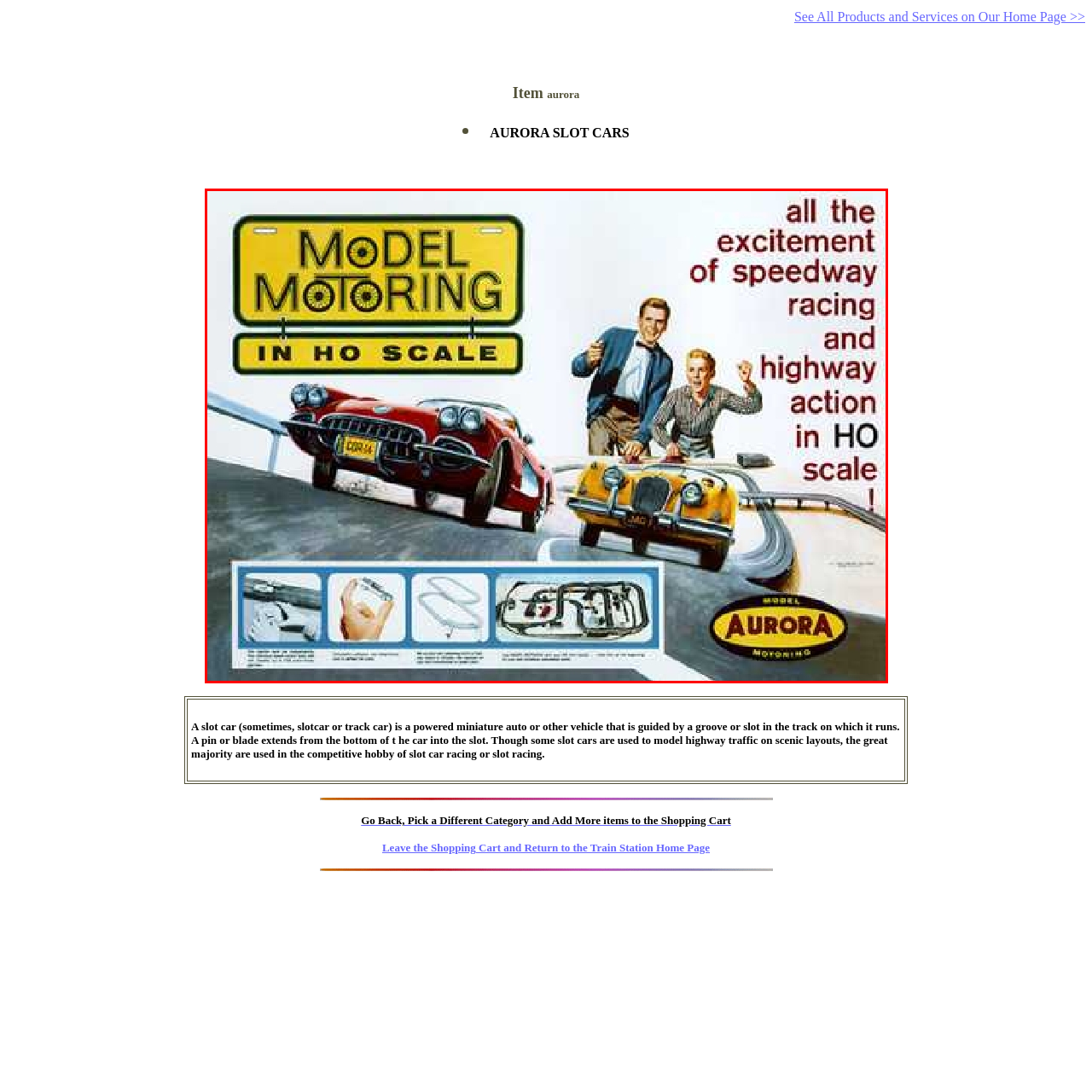Look at the region marked by the red box and describe it extensively.

The image showcases a vibrant advertisement for "Model Motoring," highlighting the thrilling world of slot car racing in HO scale. Prominently displayed at the top is a sign that reads "MODEL MOTORING IN HO SCALE," emphasizing the miniature racing experience. The background features two sleek cars: a classic red racing car speeds along a curve while another yellow car drives beside it, capturing the dynamic action of racing. 

In the foreground, two enthusiastic men are depicted; one raises his hands in excitement while the other points, embodying the joyful spirit of competition. Below the cars, there are visual illustrations demonstrating various aspects of slot car racing, including the cars' mechanics and a track layout, inviting potential customers to join in on the fun. The text proclaims, "all the excitement of speedway racing and highway action in HO scale!" effectively conveying the thrilling experience offered by Aurora Slot Cars. This whimsical and nostalgic promotional material appeals to both seasoned enthusiasts and newcomers to the hobby.